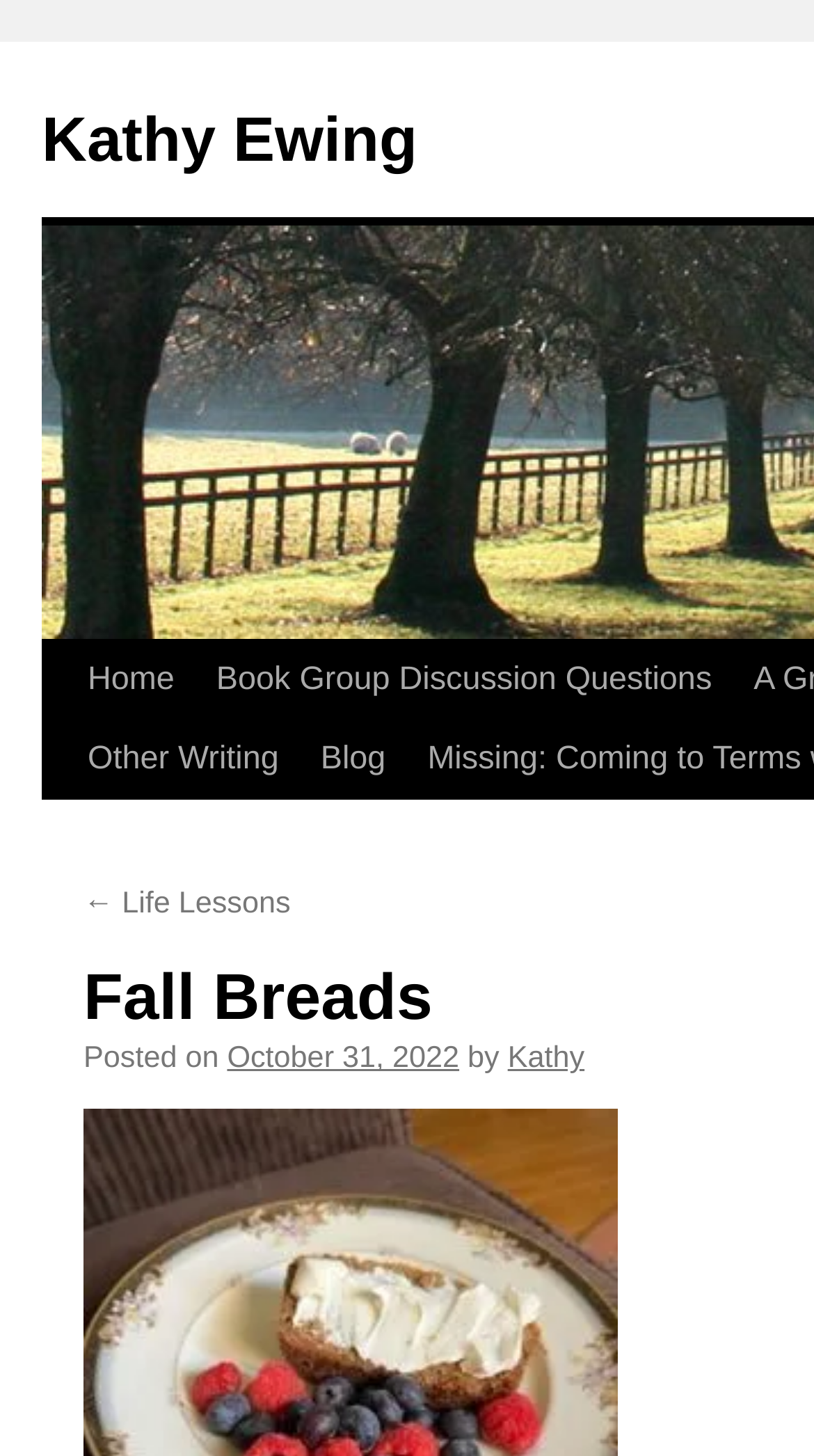Locate the bounding box coordinates of the element that should be clicked to execute the following instruction: "view blog".

[0.368, 0.495, 0.499, 0.549]